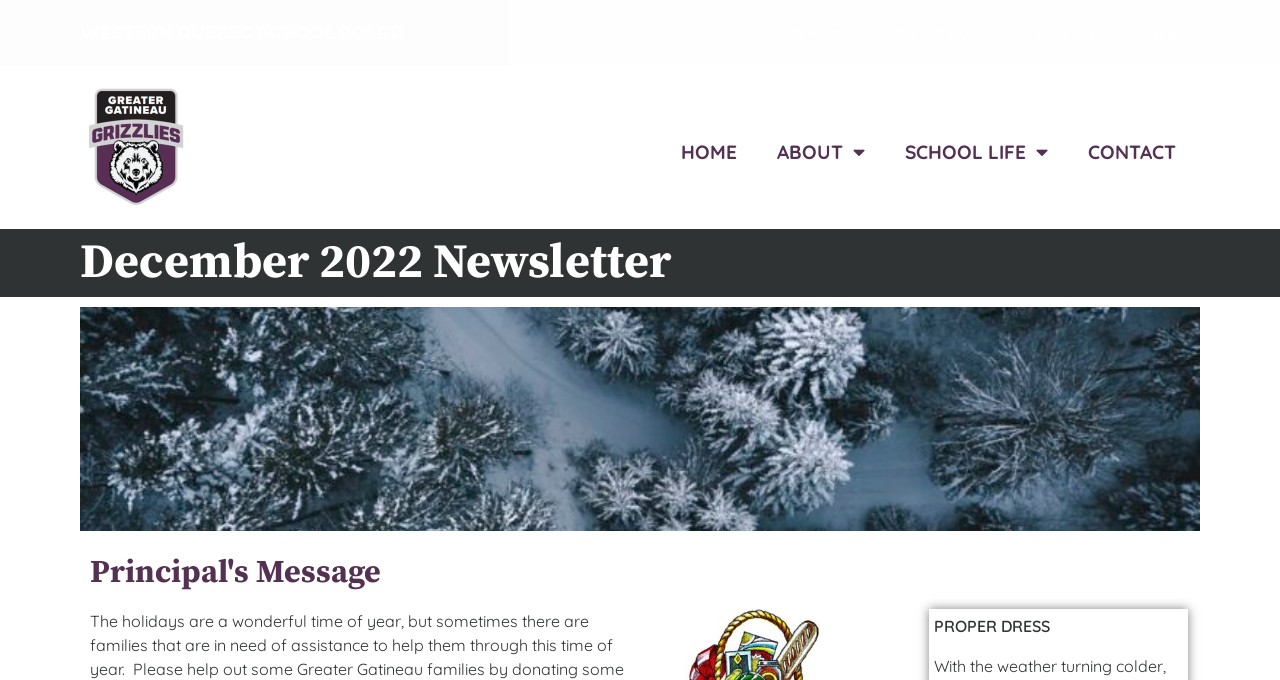What is the last section of the newsletter about?
Using the image as a reference, answer the question in detail.

I found the answer by looking at the last section of the newsletter which has a heading 'PROPER DRESS'.